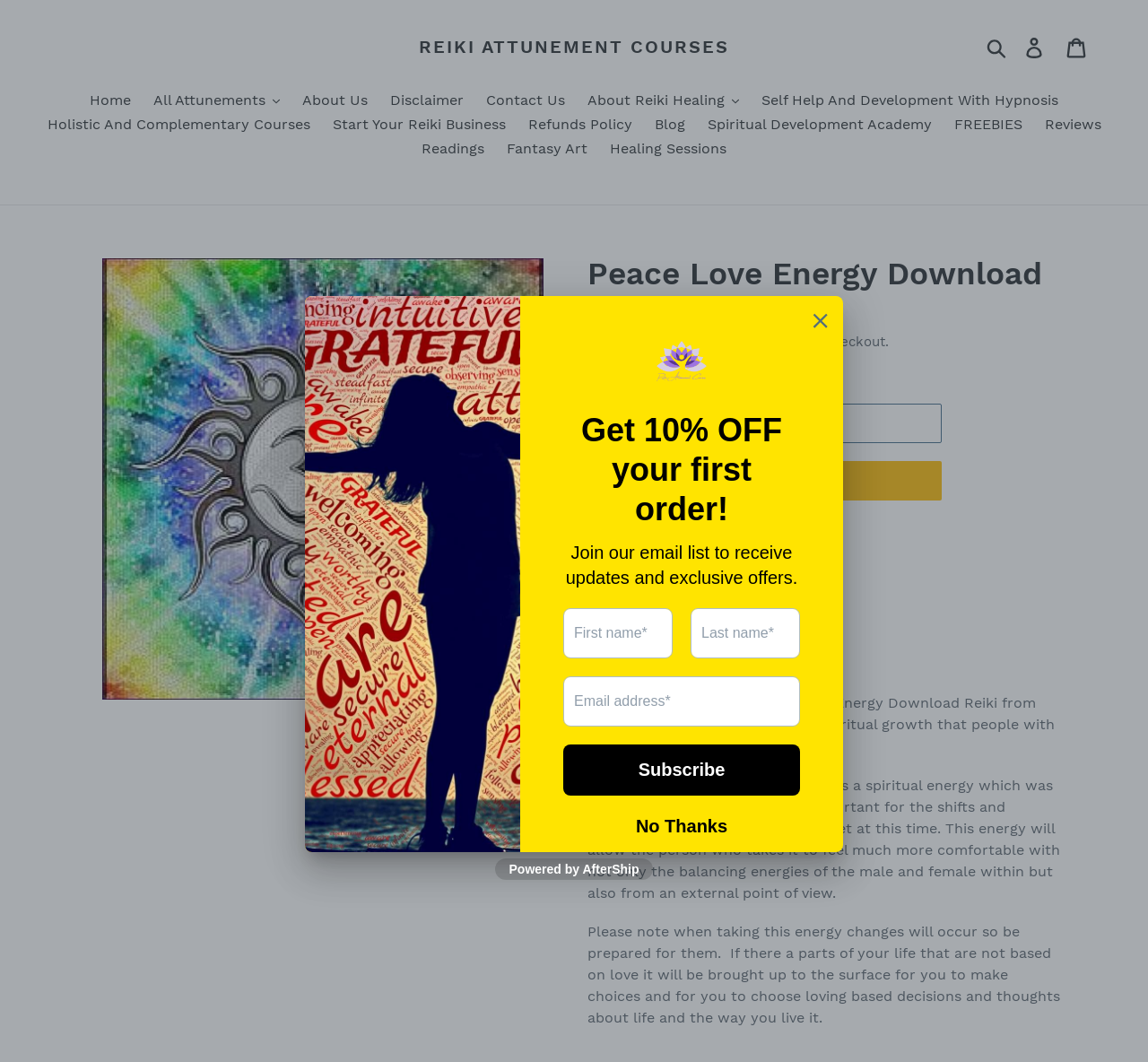Answer the question in a single word or phrase:
What will happen after taking the Peace Love Energy Download Reiki?

Changes will occur